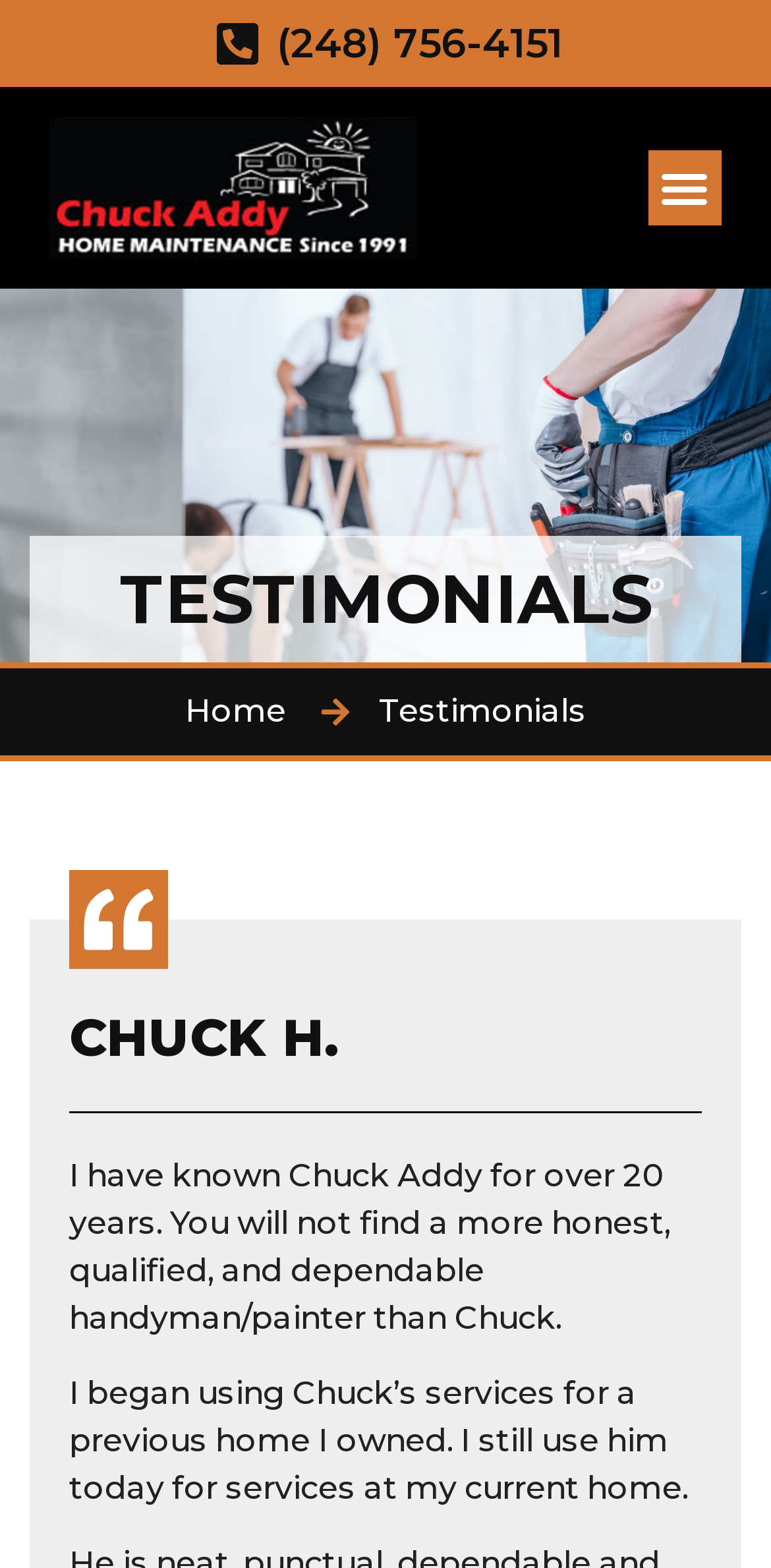Please provide a brief answer to the following inquiry using a single word or phrase:
How many customer testimonials are displayed on this page?

2